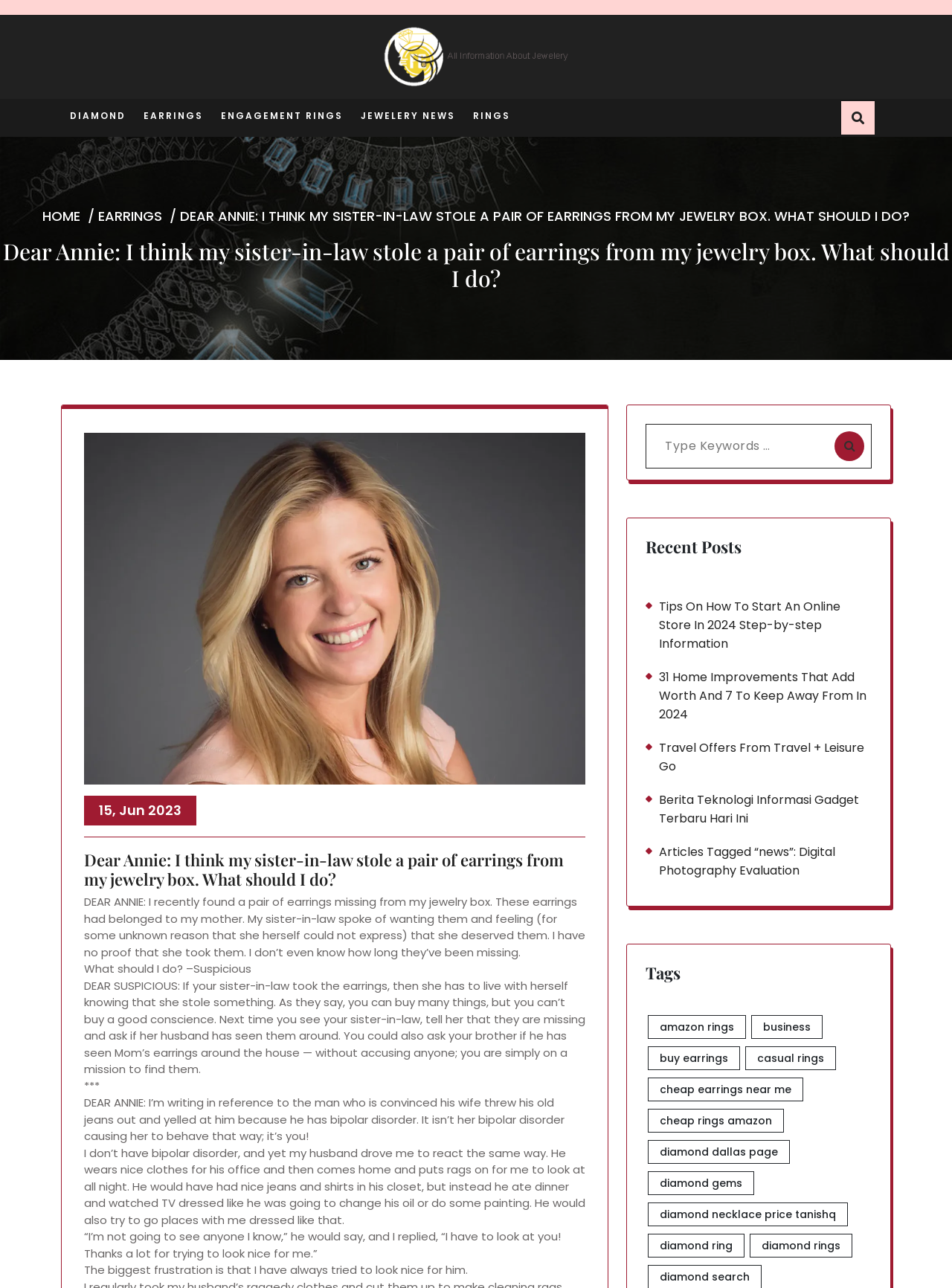Show the bounding box coordinates of the region that should be clicked to follow the instruction: "Click on the 'Recent Posts' heading."

[0.678, 0.417, 0.916, 0.432]